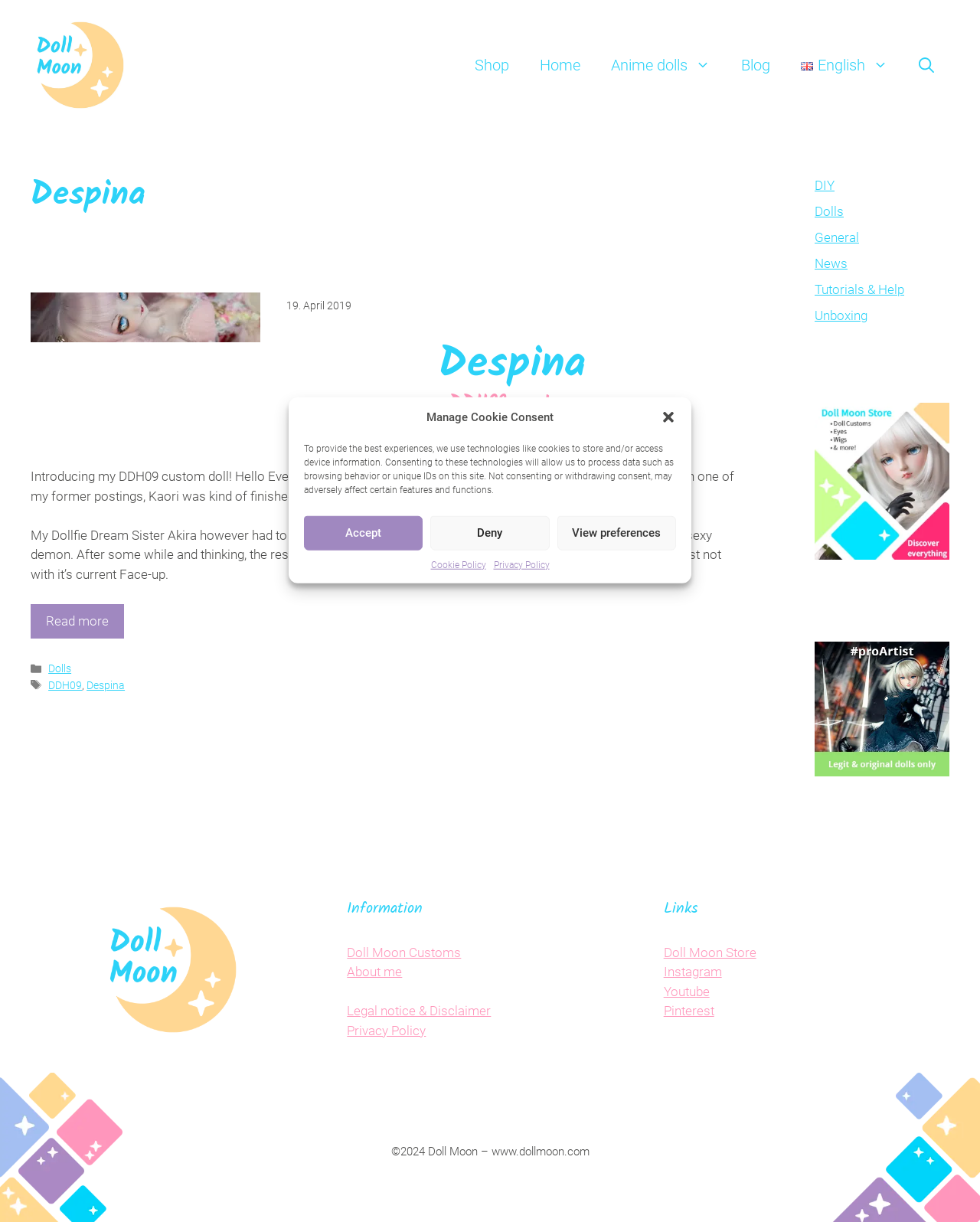Please pinpoint the bounding box coordinates for the region I should click to adhere to this instruction: "View 'Doll Moon Customs'".

[0.354, 0.773, 0.471, 0.786]